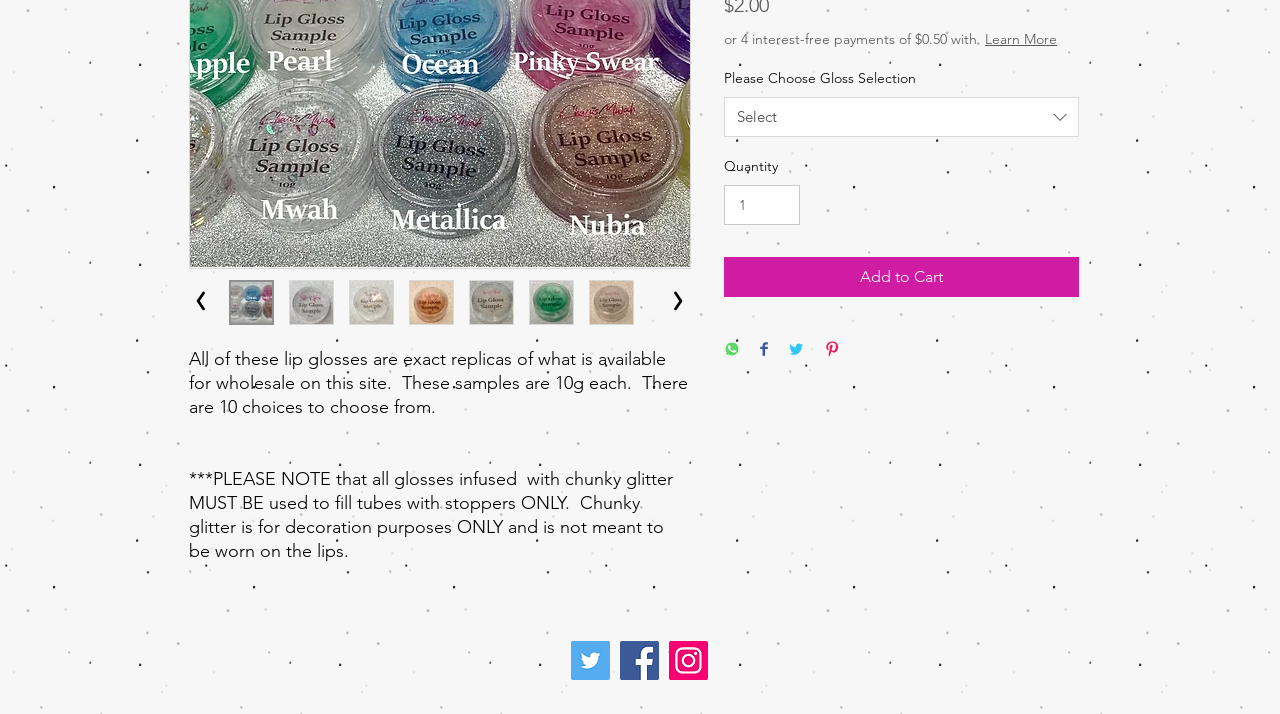Please provide the bounding box coordinates in the format (top-left x, top-left y, bottom-right x, bottom-right y). Remember, all values are floating point numbers between 0 and 1. What is the bounding box coordinate of the region described as: aria-label="Facebook"

[0.484, 0.897, 0.515, 0.952]